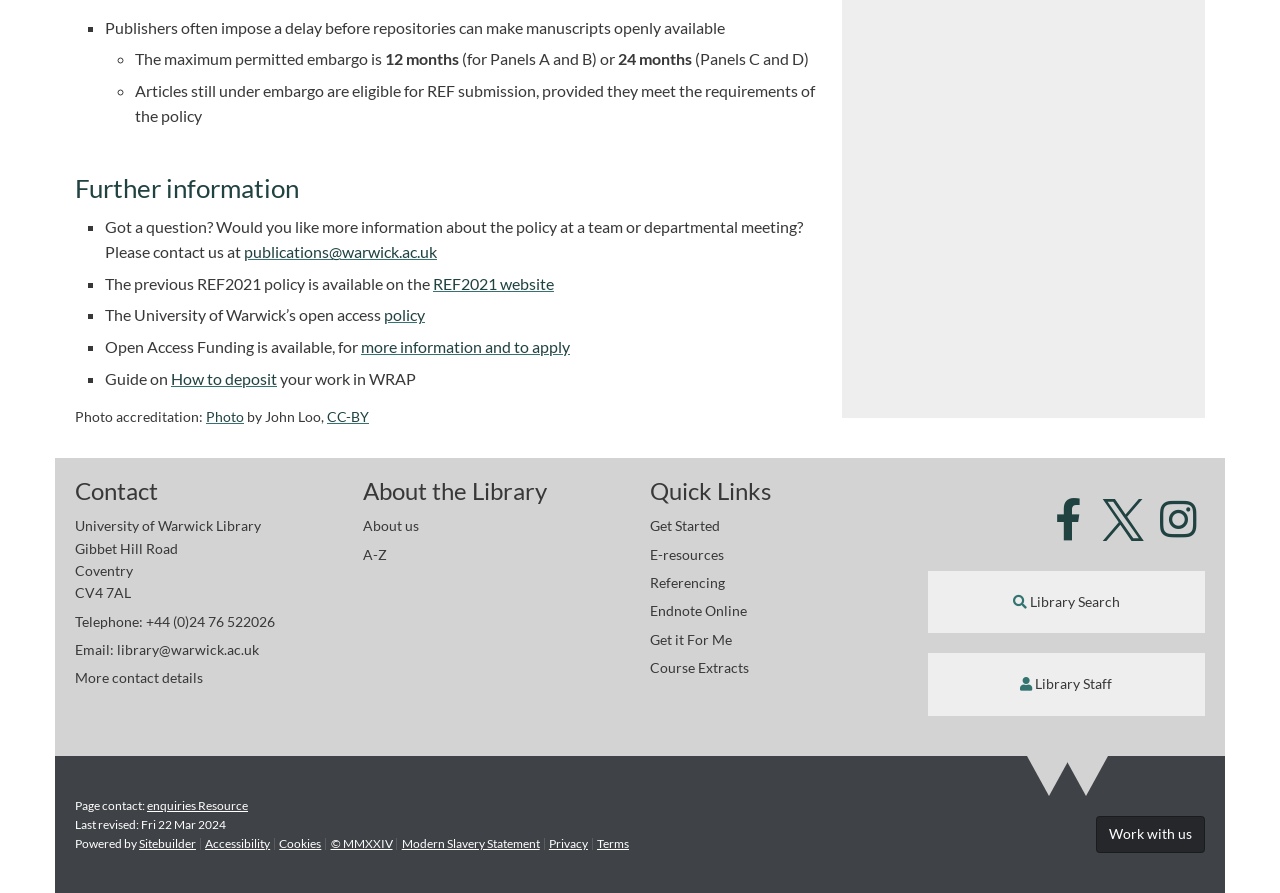Identify the bounding box coordinates of the part that should be clicked to carry out this instruction: "Click on 'Skin Cancer Checks'".

None